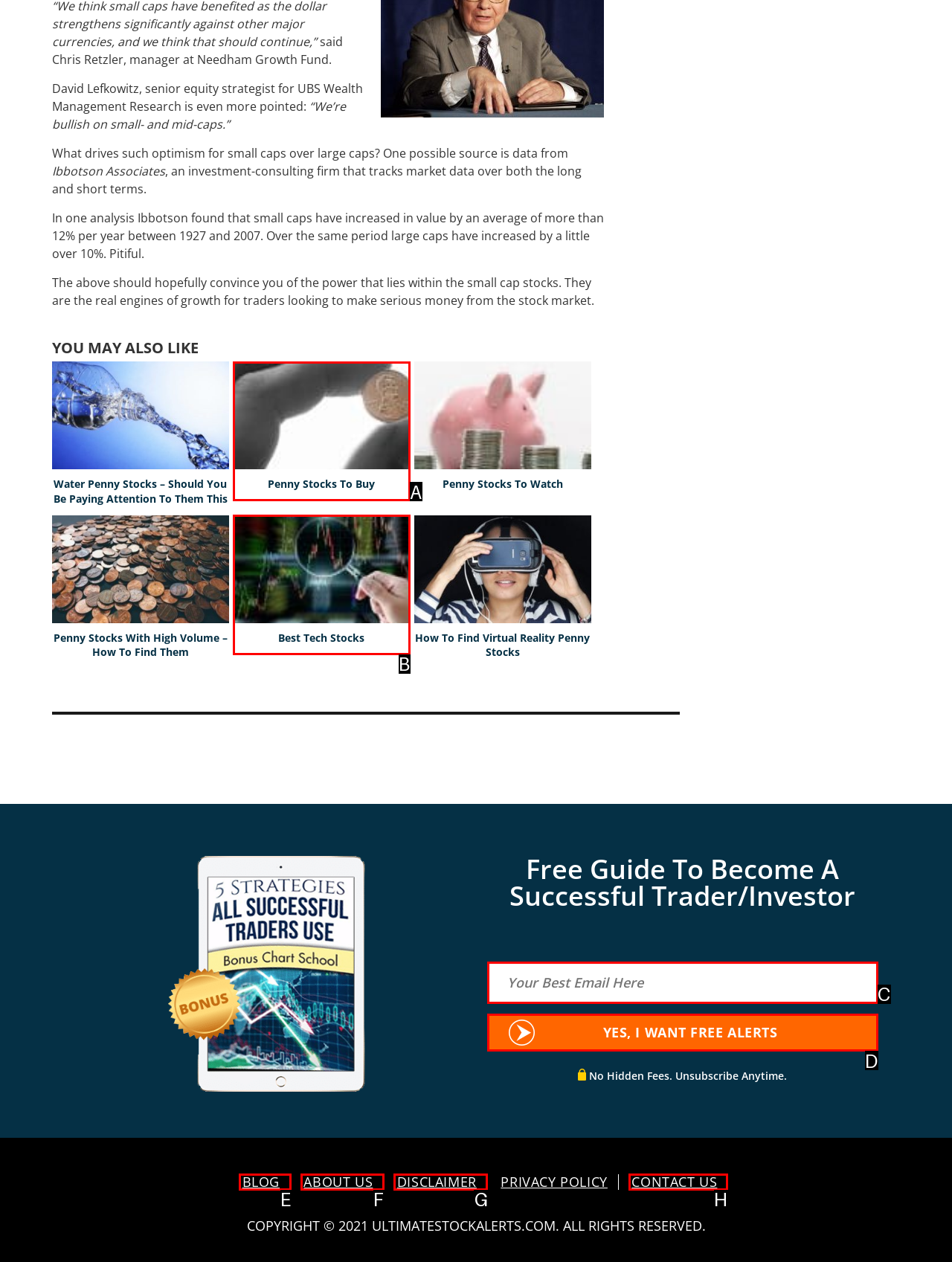Determine which option you need to click to execute the following task: Enter email address in the textbox. Provide your answer as a single letter.

C